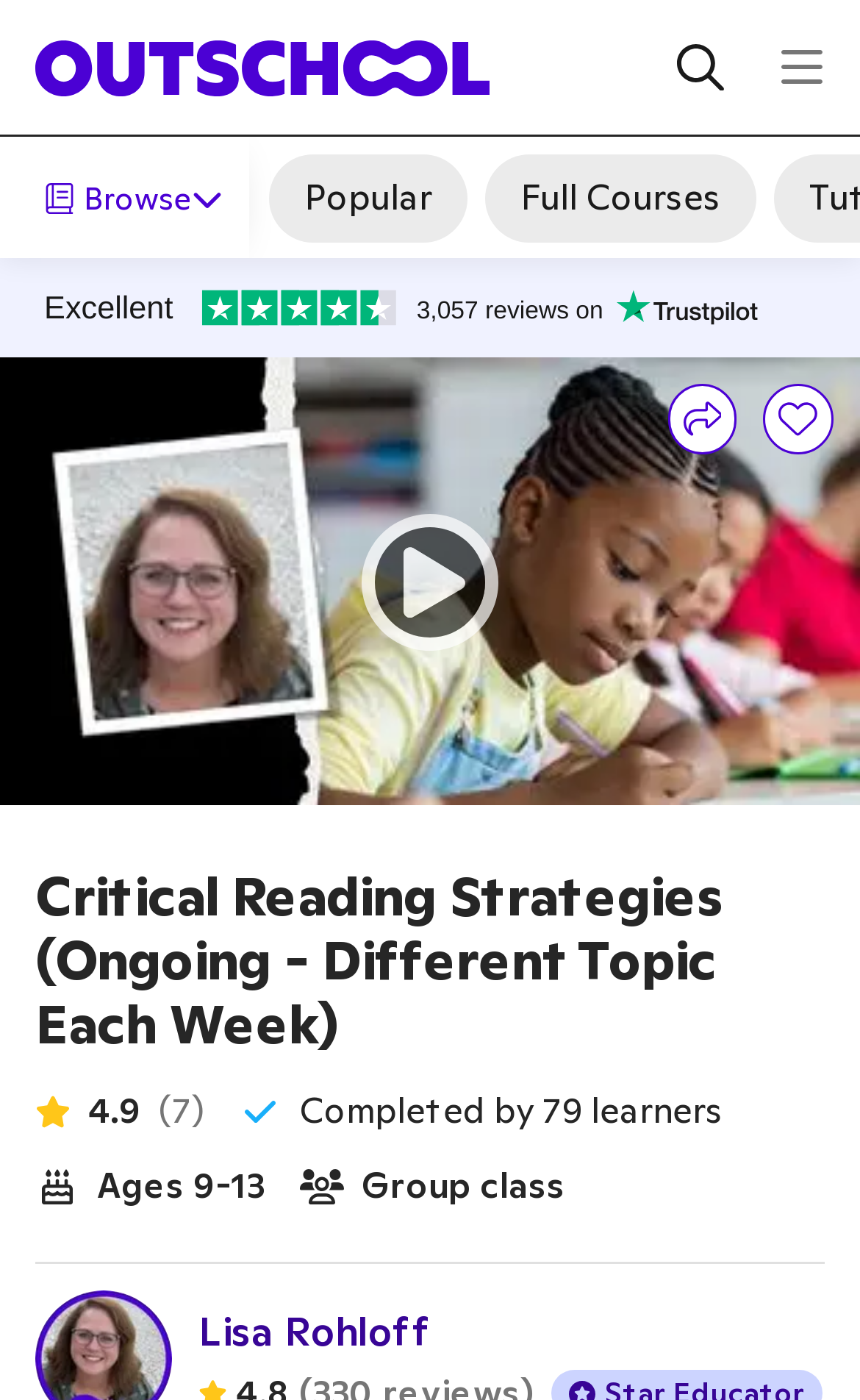Provide the bounding box coordinates of the HTML element this sentence describes: "parent_node: Search aria-label="homepage button"". The bounding box coordinates consist of four float numbers between 0 and 1, i.e., [left, top, right, bottom].

[0.041, 0.009, 0.569, 0.088]